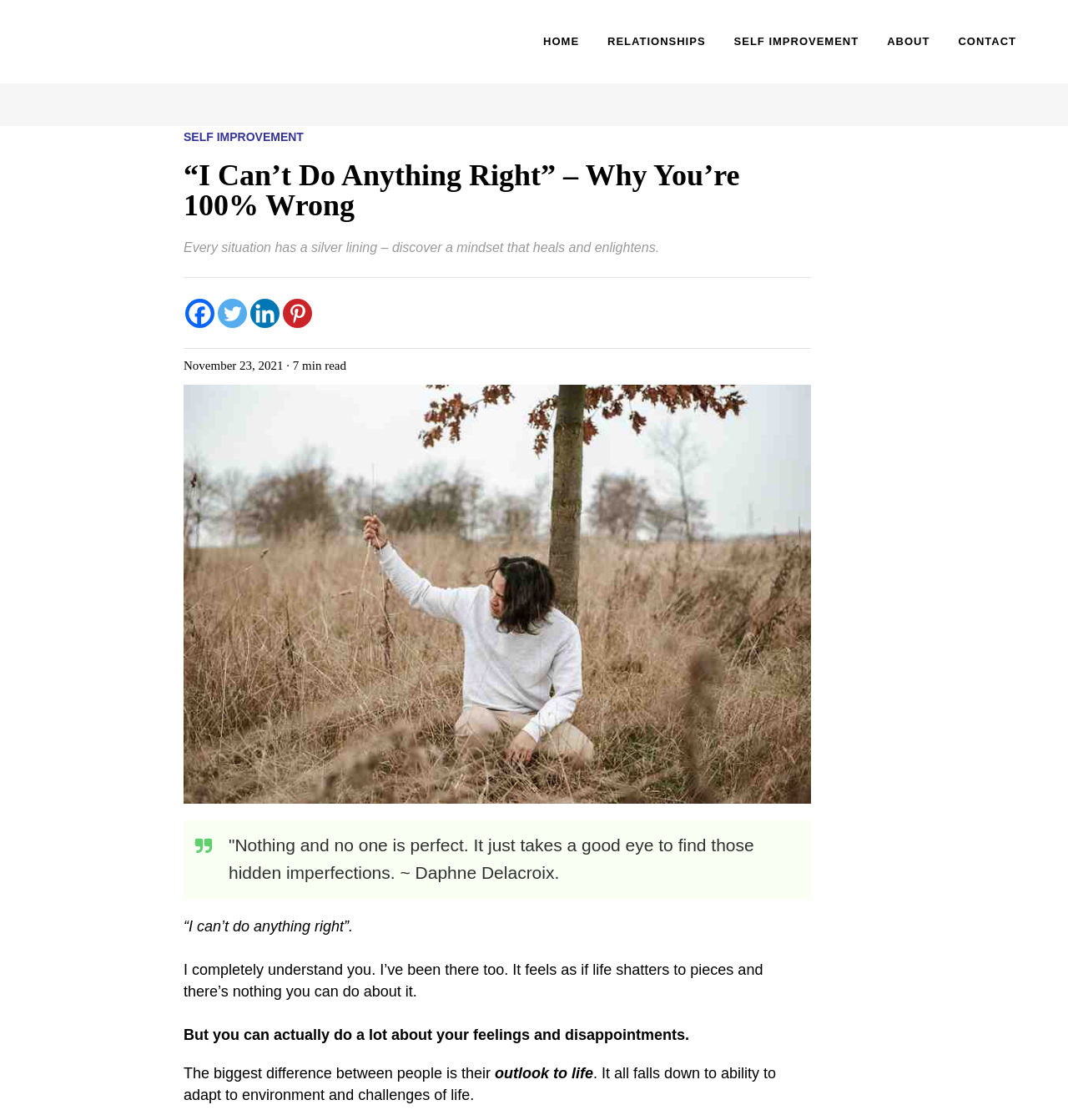Provide a short, one-word or phrase answer to the question below:
What is the author's tone in the article?

Empathetic